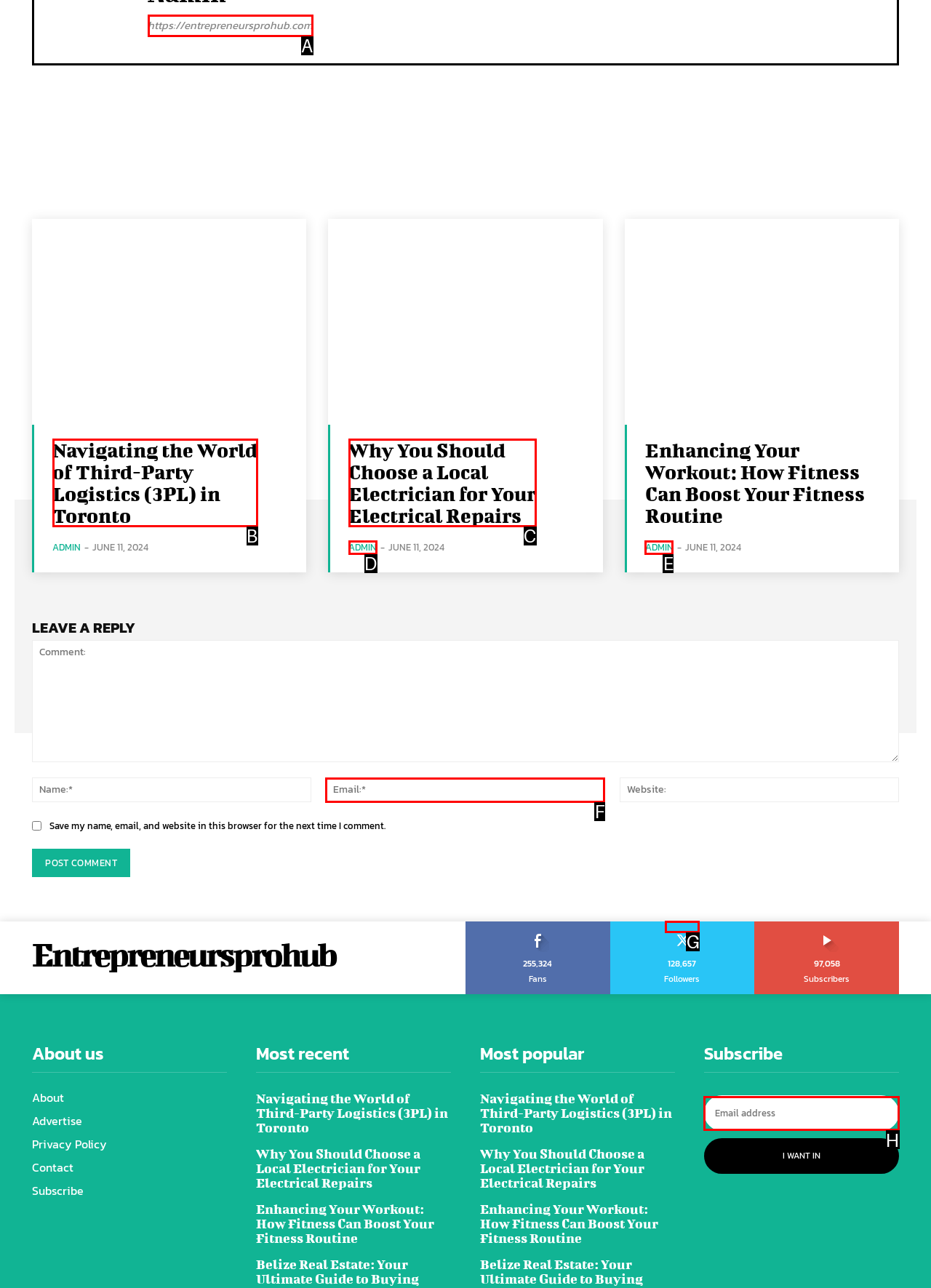Figure out which option to click to perform the following task: Subscribe by entering your email
Provide the letter of the correct option in your response.

H